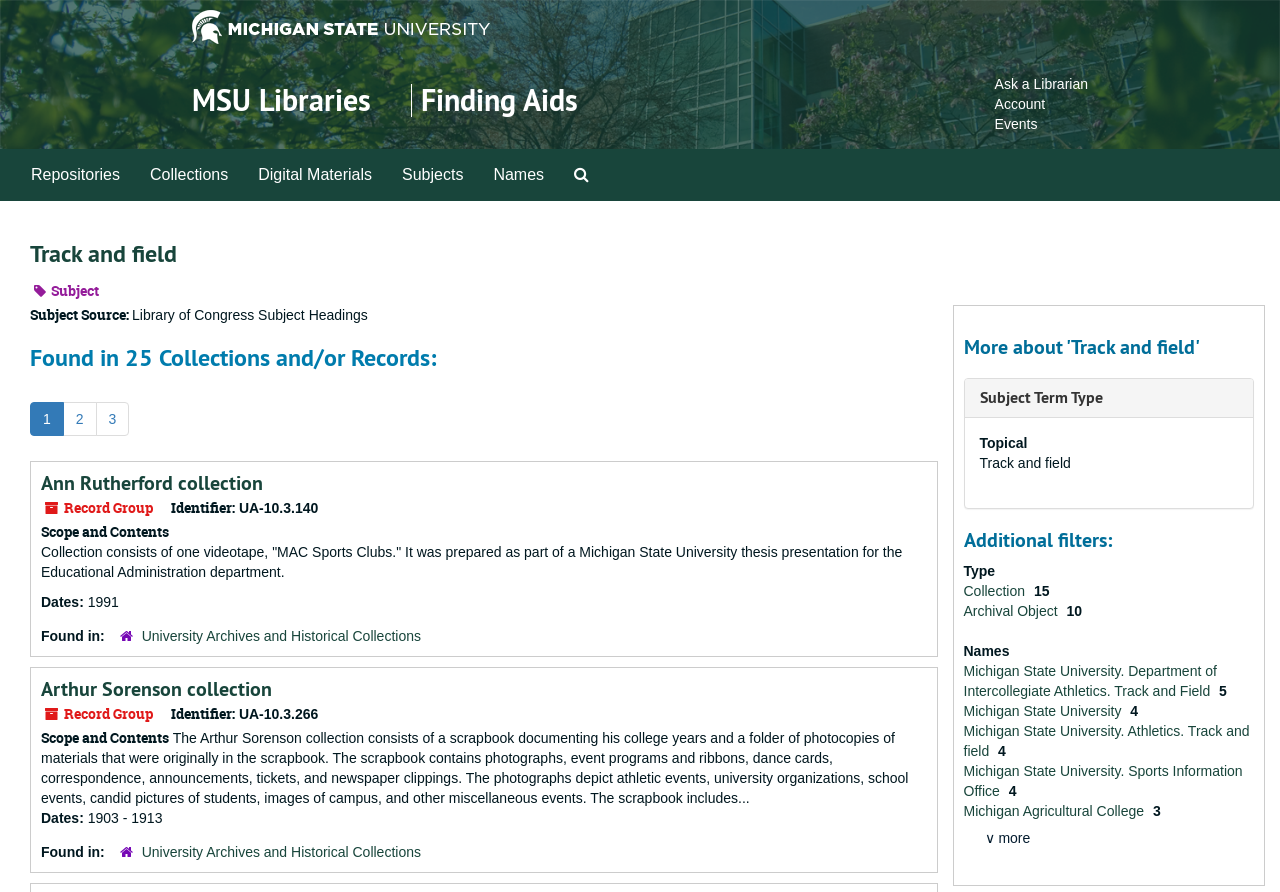Identify the bounding box coordinates of the clickable section necessary to follow the following instruction: "Filter by 'Collection'". The coordinates should be presented as four float numbers from 0 to 1, i.e., [left, top, right, bottom].

[0.753, 0.654, 0.804, 0.672]